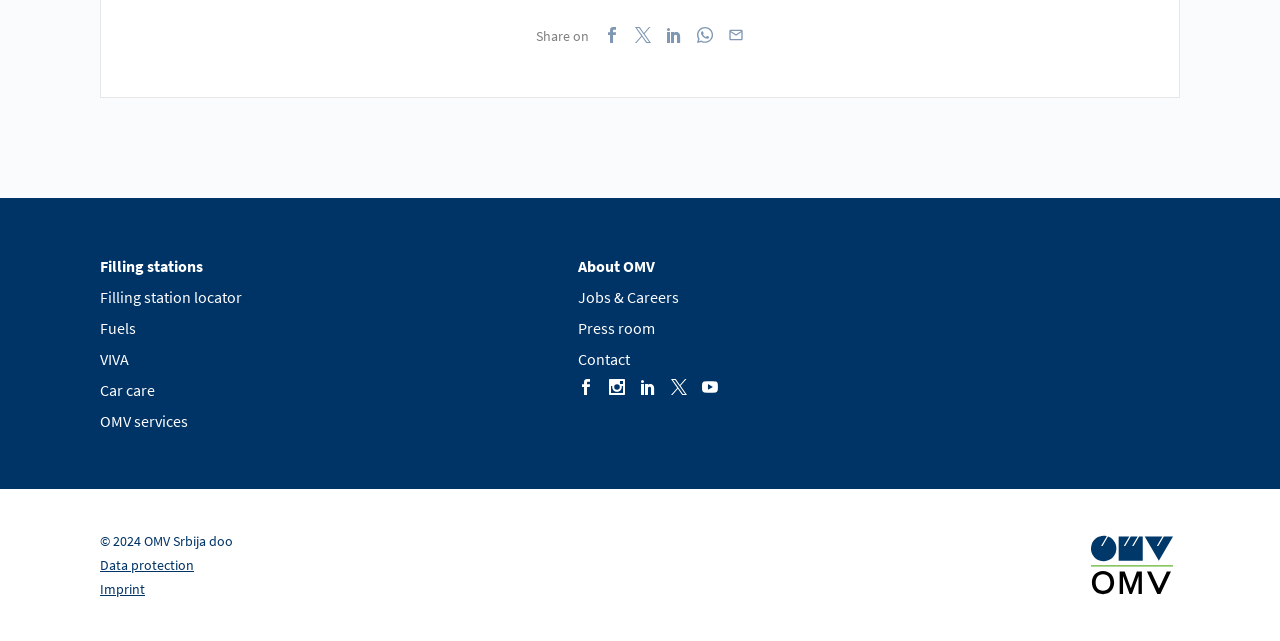Please find the bounding box coordinates of the section that needs to be clicked to achieve this instruction: "Share on Facebook".

[0.472, 0.039, 0.484, 0.07]